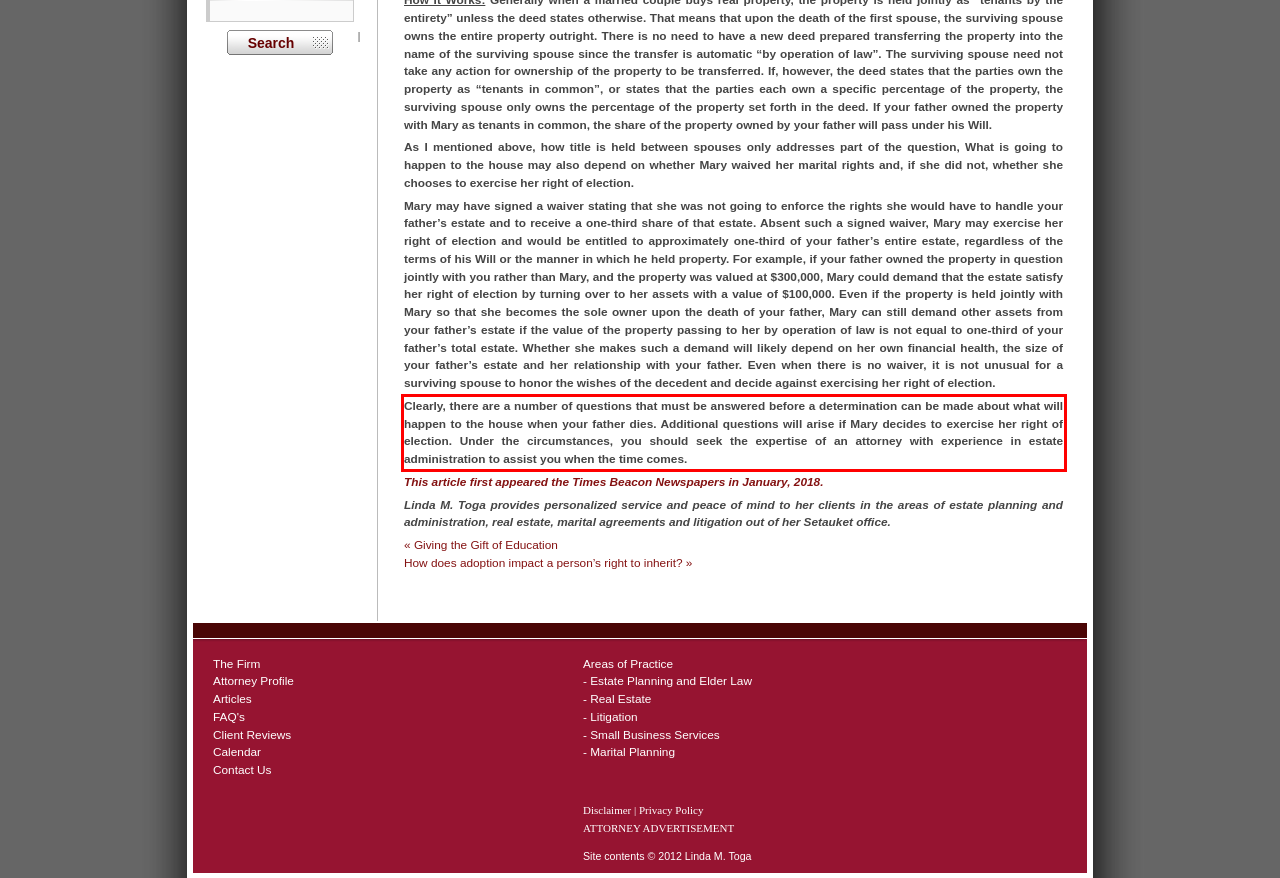Given a screenshot of a webpage, identify the red bounding box and perform OCR to recognize the text within that box.

Clearly, there are a number of questions that must be answered before a determination can be made about what will happen to the house when your father dies. Additional questions will arise if Mary decides to exercise her right of election. Under the circumstances, you should seek the expertise of an attorney with experience in estate administration to assist you when the time comes.